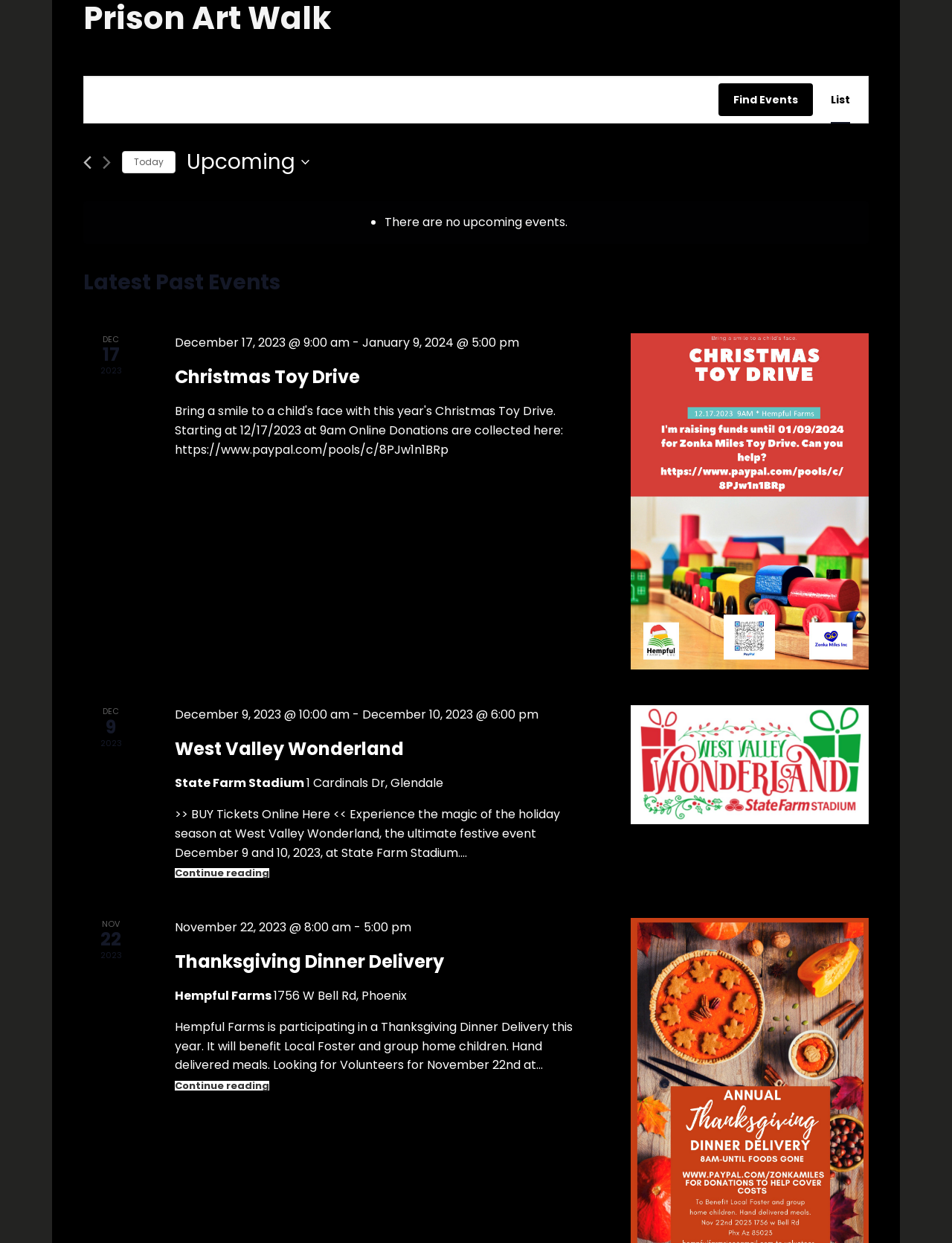Extract the bounding box for the UI element that matches this description: "Thanksgiving Dinner Delivery".

[0.183, 0.763, 0.466, 0.784]